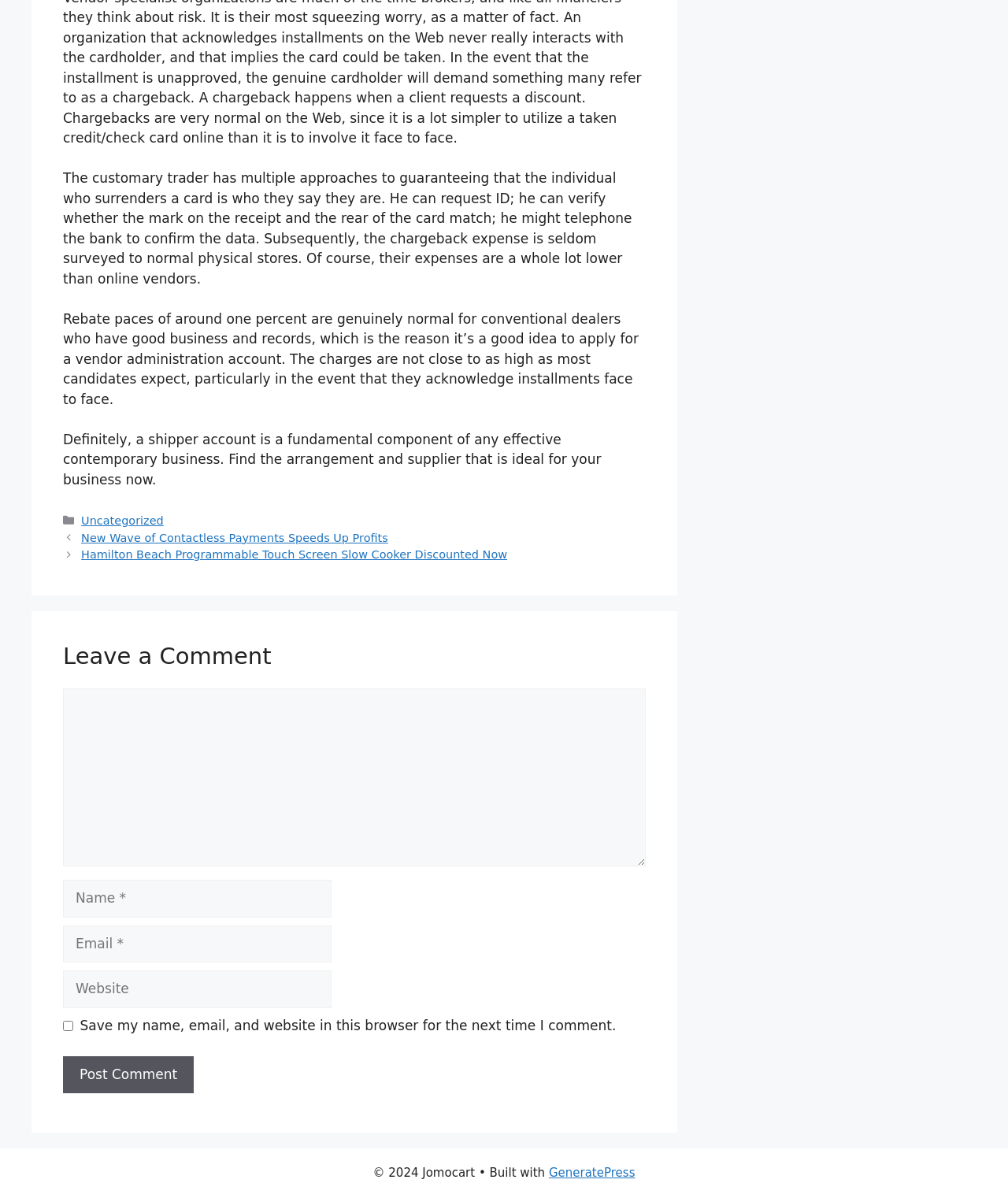Provide the bounding box coordinates of the HTML element described as: "Contact". The bounding box coordinates should be four float numbers between 0 and 1, i.e., [left, top, right, bottom].

None